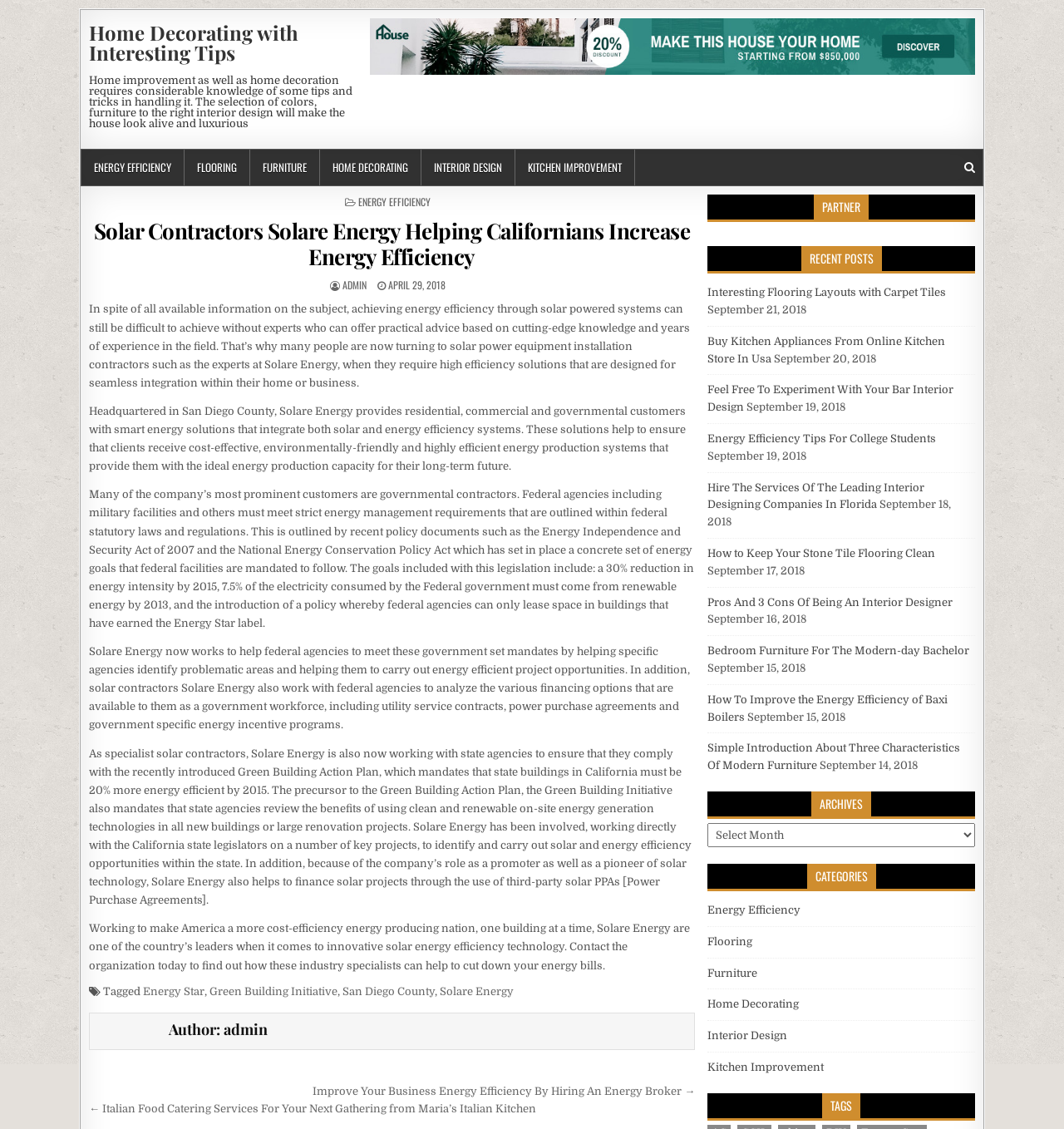Please identify the bounding box coordinates of the region to click in order to complete the task: "Click on the 'ENERGY EFFICIENCY' link". The coordinates must be four float numbers between 0 and 1, specified as [left, top, right, bottom].

[0.077, 0.133, 0.173, 0.164]